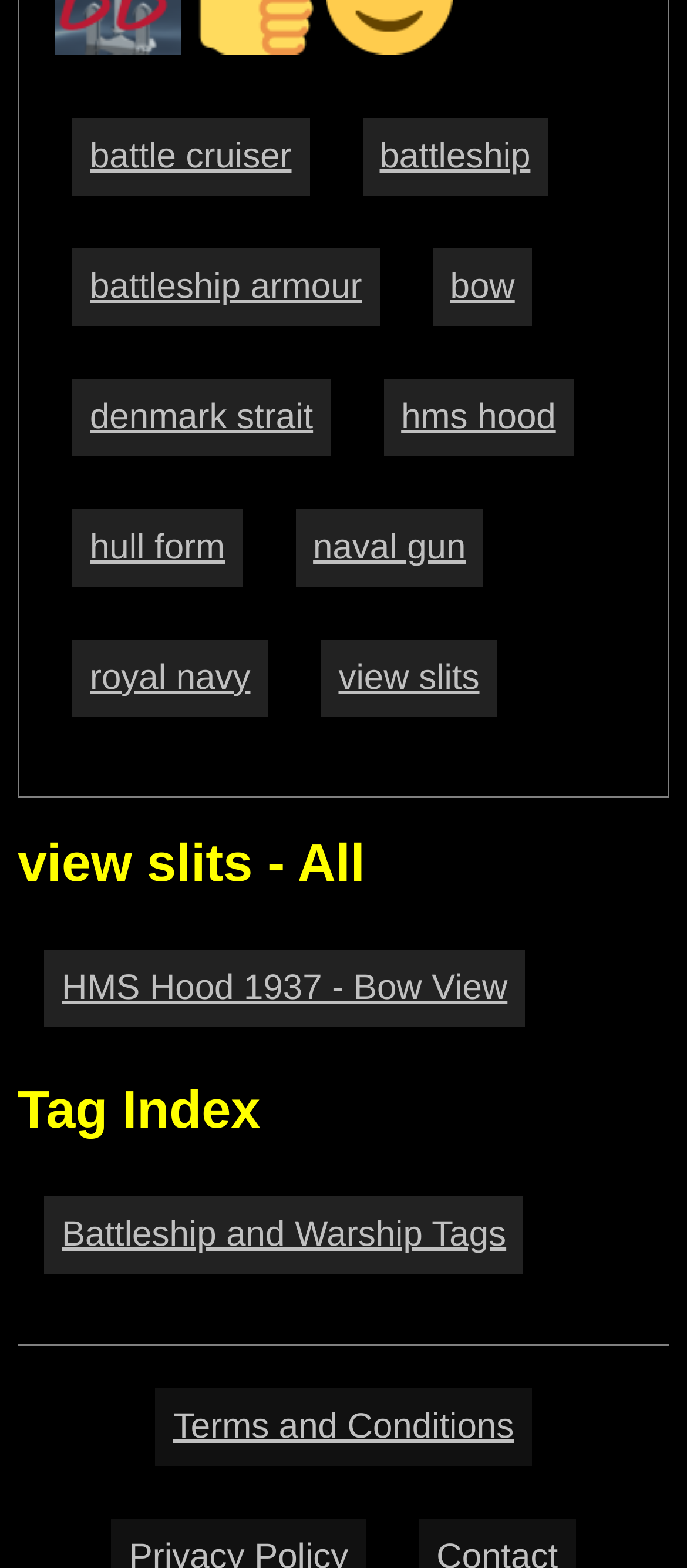Please determine the bounding box coordinates, formatted as (top-left x, top-left y, bottom-right x, bottom-right y), with all values as floating point numbers between 0 and 1. Identify the bounding box of the region described as: Battleship and Warship Tags

[0.064, 0.763, 0.762, 0.812]